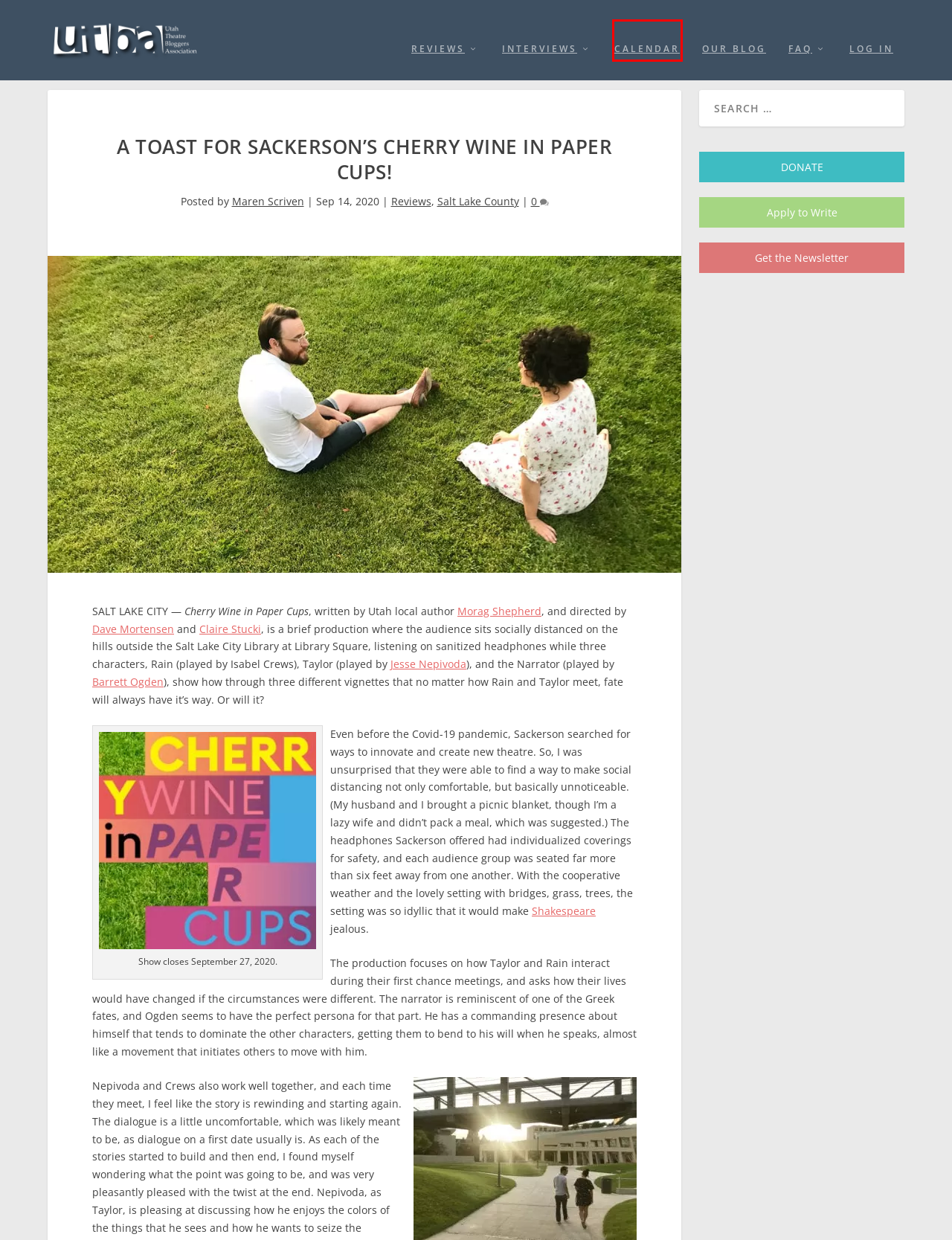You are given a webpage screenshot where a red bounding box highlights an element. Determine the most fitting webpage description for the new page that loads after clicking the element within the red bounding box. Here are the candidates:
A. Log In ‹ Utah Theatre Bloggers — WordPress
B. Become a Member | Utah Theatre Bloggers
C. Events | Utah Theatre Bloggers
D. Claire Stucki | Utah Theatre Bloggers
E. Jesse Nepivoda | Utah Theatre Bloggers
F. barrett ogden | Utah Theatre Bloggers
G. Utah Theatre Bloggers
H. morag shepherd | Utah Theatre Bloggers

C